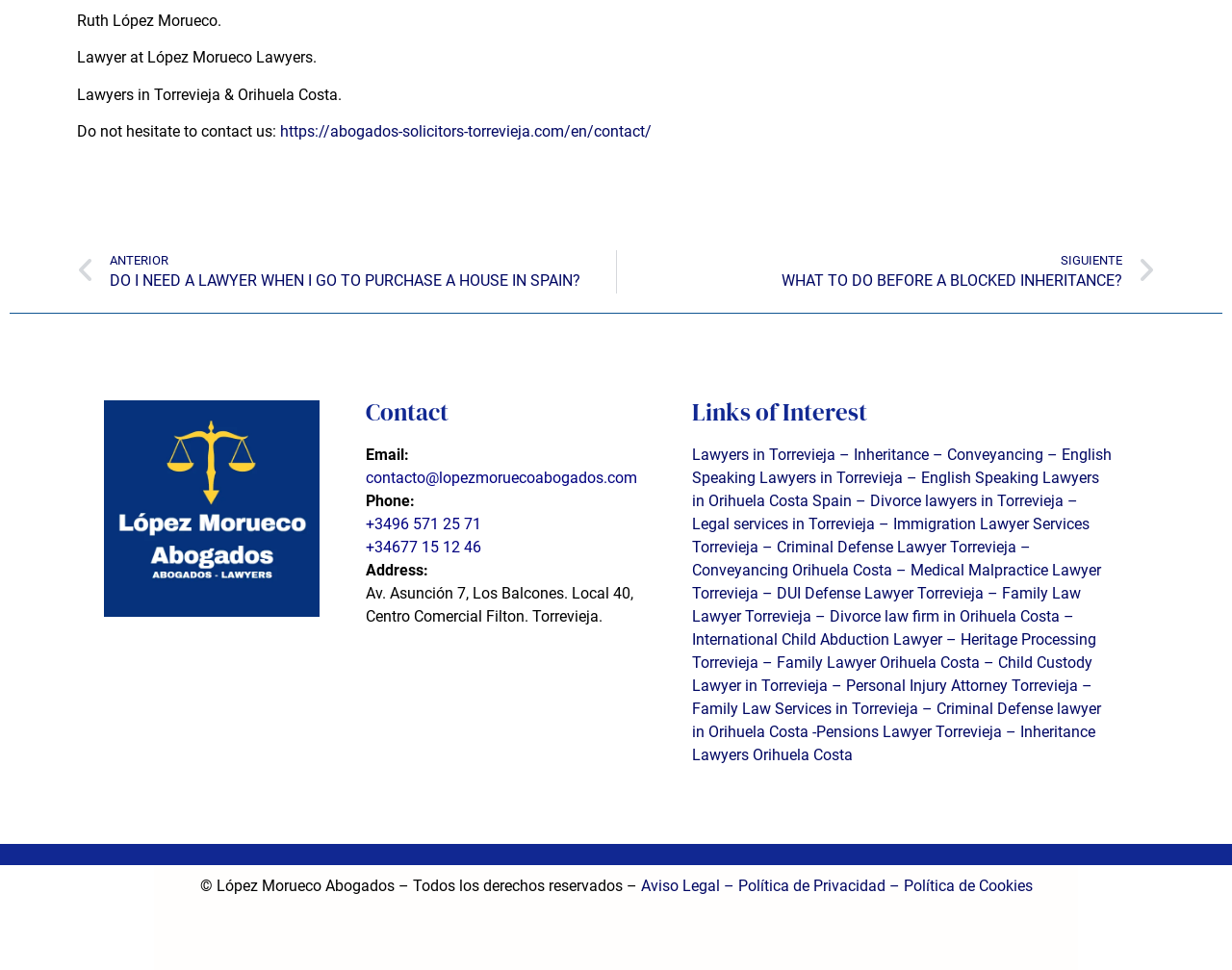Reply to the question with a single word or phrase:
What is the contact email?

contacto@lopezmoruecoabogados.com